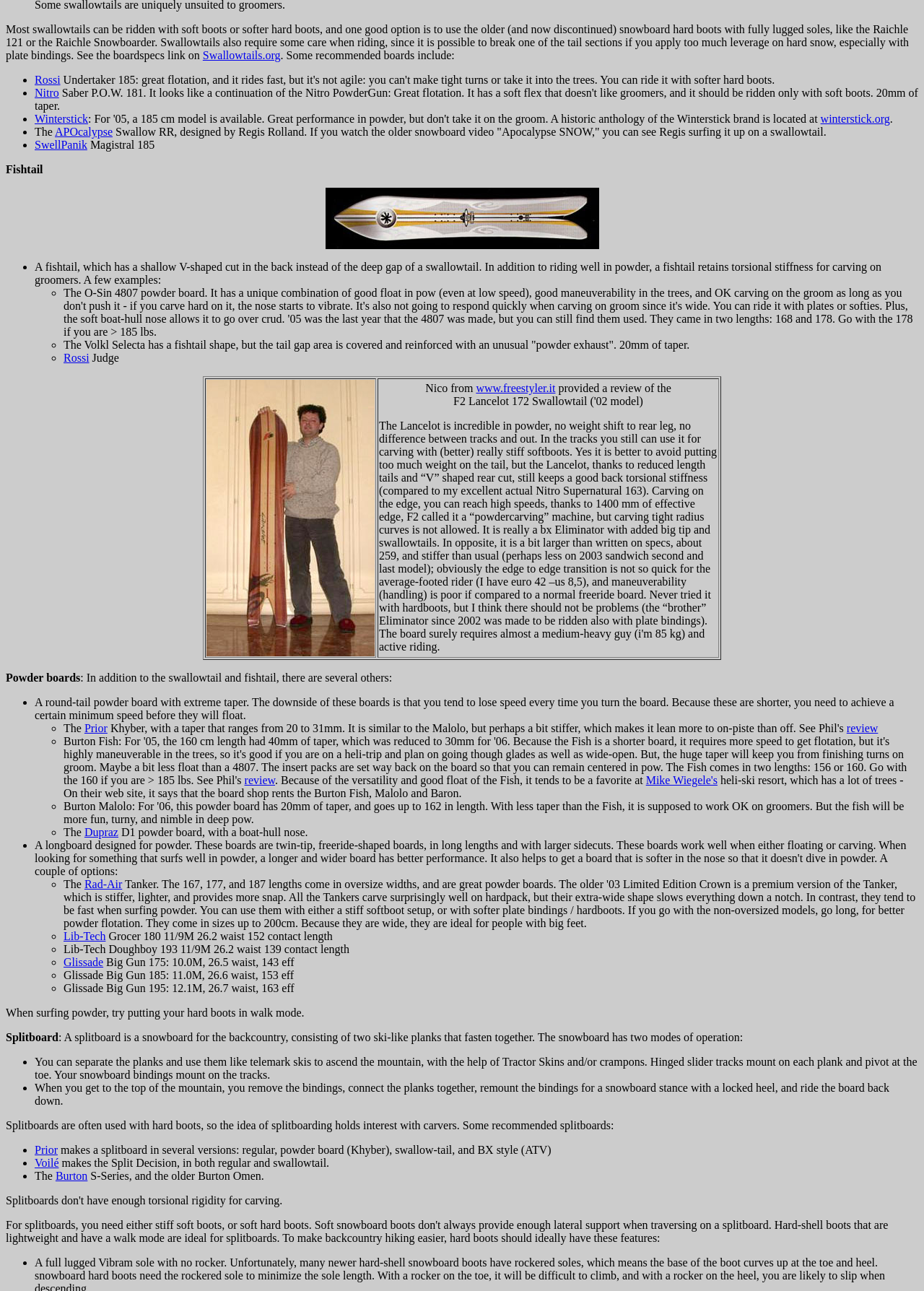Using the provided element description: "Mike Wiegele's", determine the bounding box coordinates of the corresponding UI element in the screenshot.

[0.699, 0.599, 0.777, 0.609]